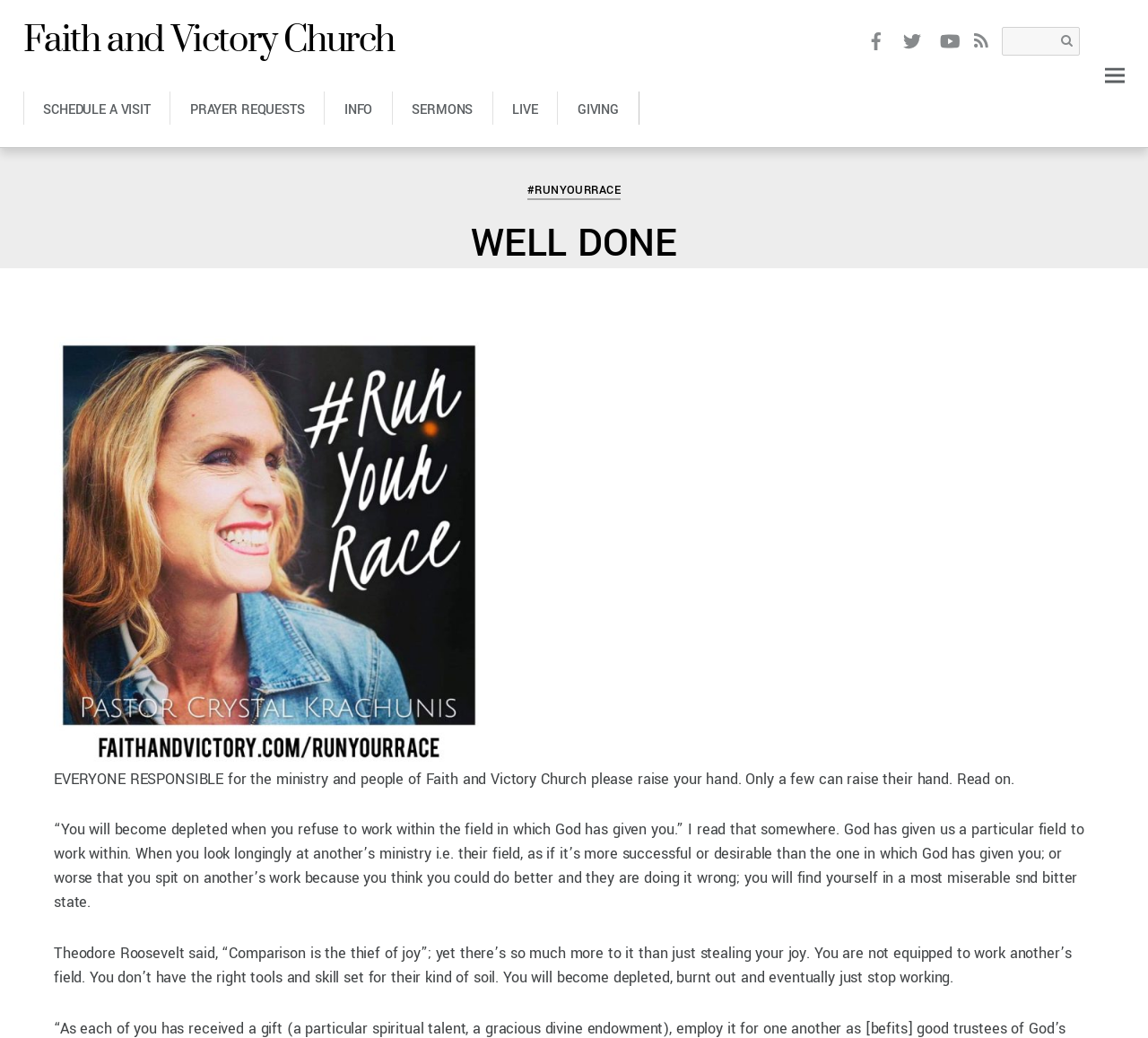Identify the bounding box coordinates for the UI element that matches this description: "San Remo, Italy".

None